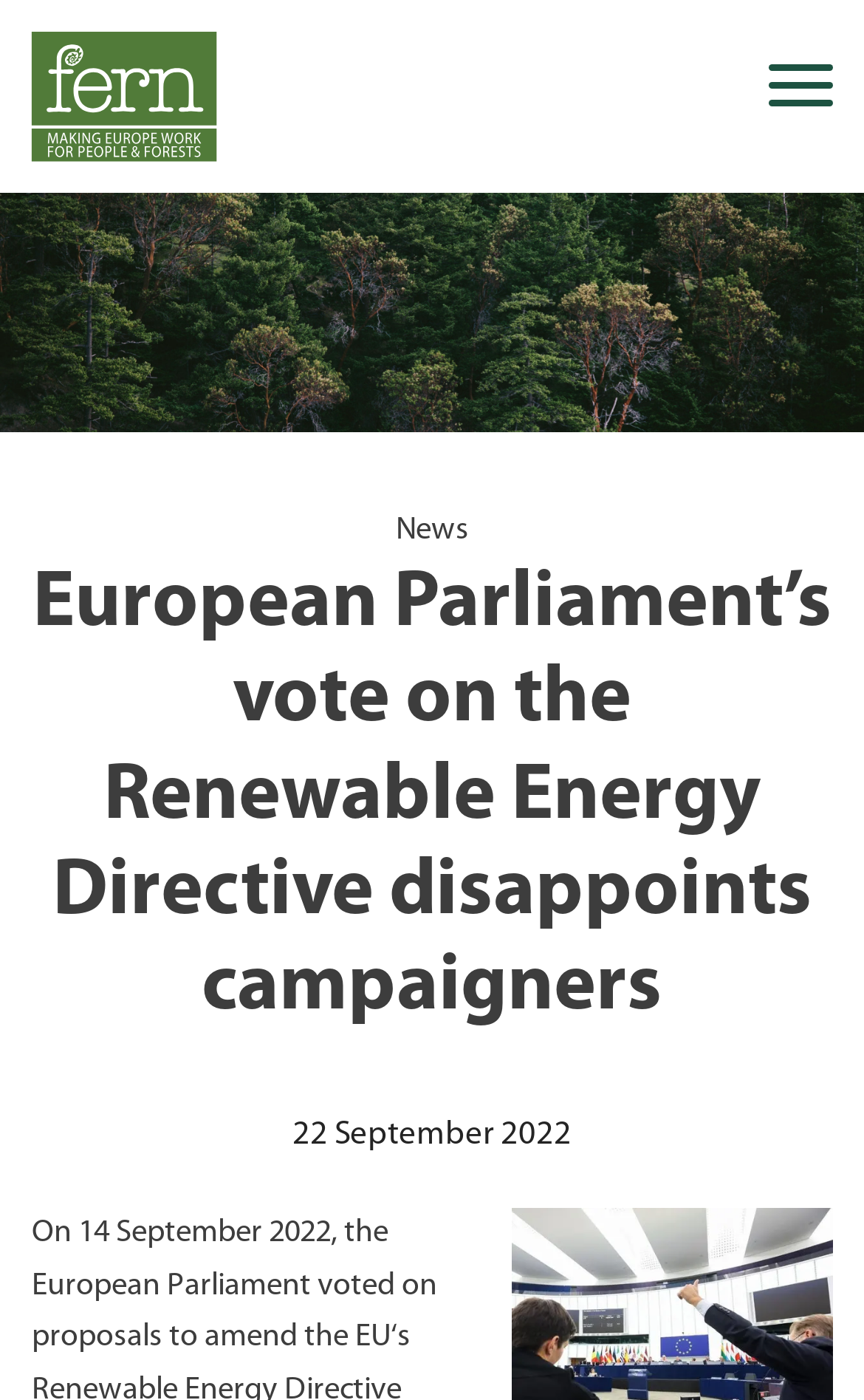What is the name of the organization?
Using the image as a reference, answer the question in detail.

The name of the organization can be found in the top-left corner of the webpage, where it says 'Fern - Making the EU work for people and forests'.